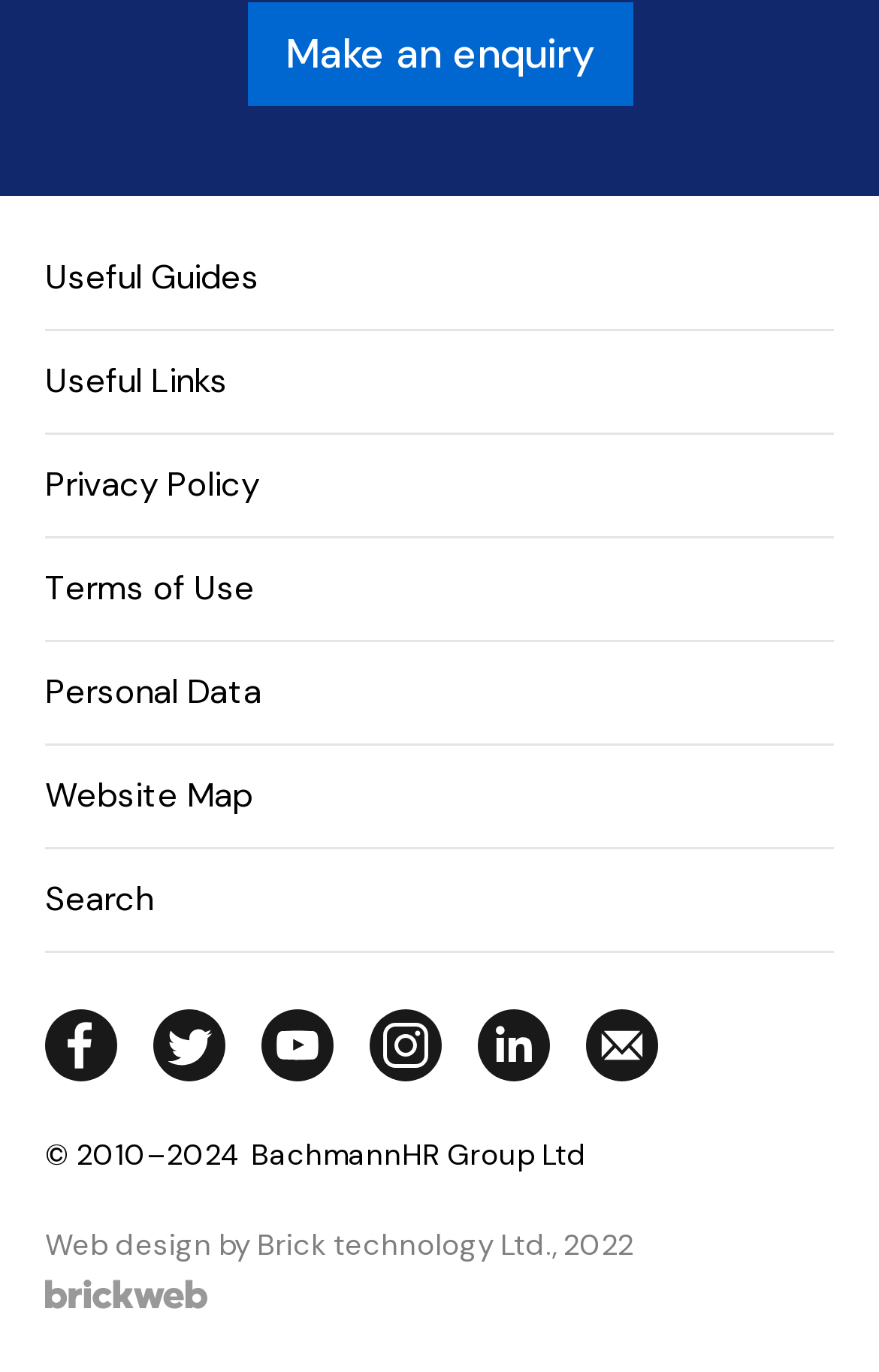Highlight the bounding box coordinates of the region I should click on to meet the following instruction: "Make an enquiry".

[0.281, 0.002, 0.719, 0.077]